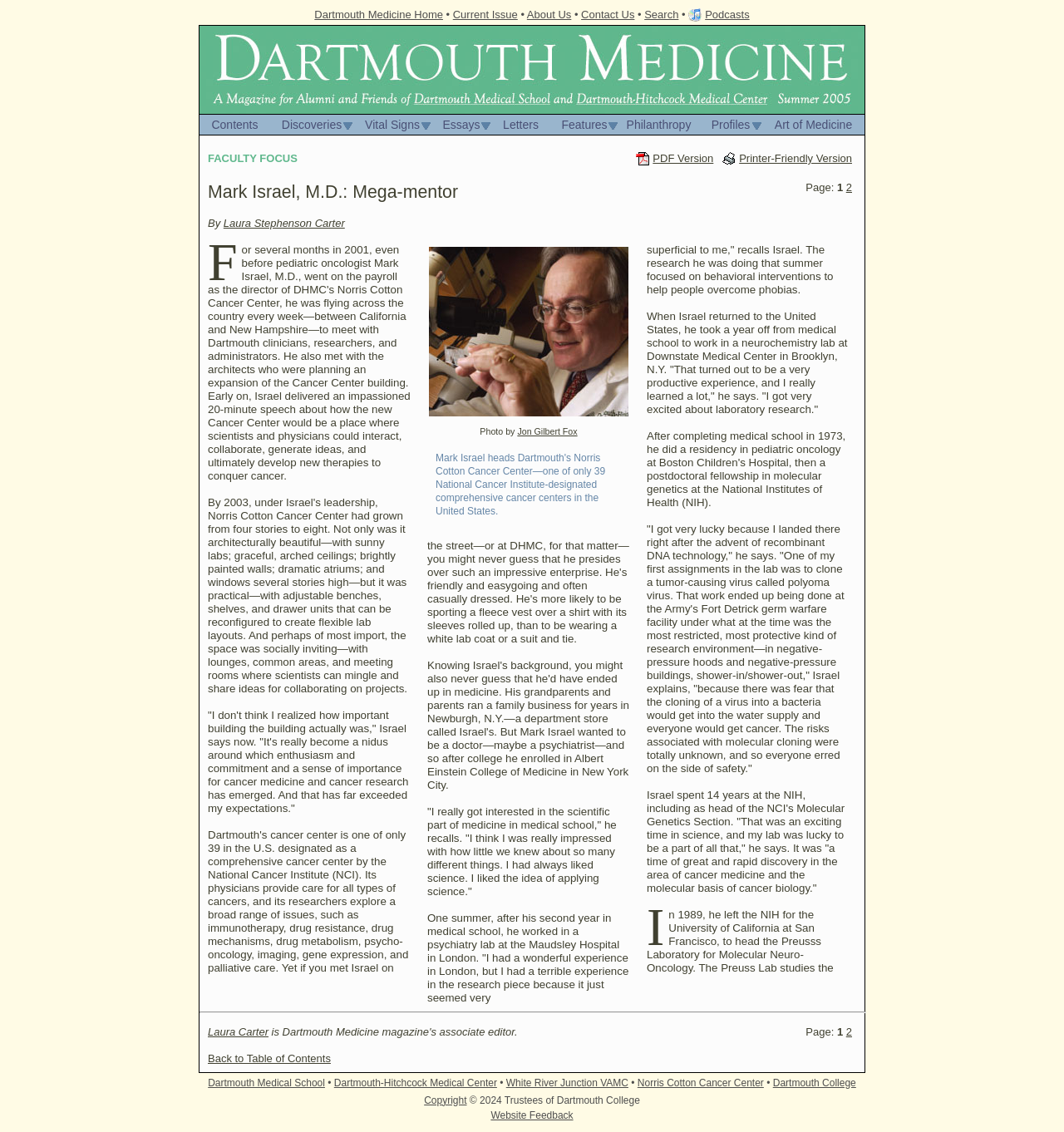Determine the bounding box coordinates of the section to be clicked to follow the instruction: "Click on the 'Twitter' link". The coordinates should be given as four float numbers between 0 and 1, formatted as [left, top, right, bottom].

None